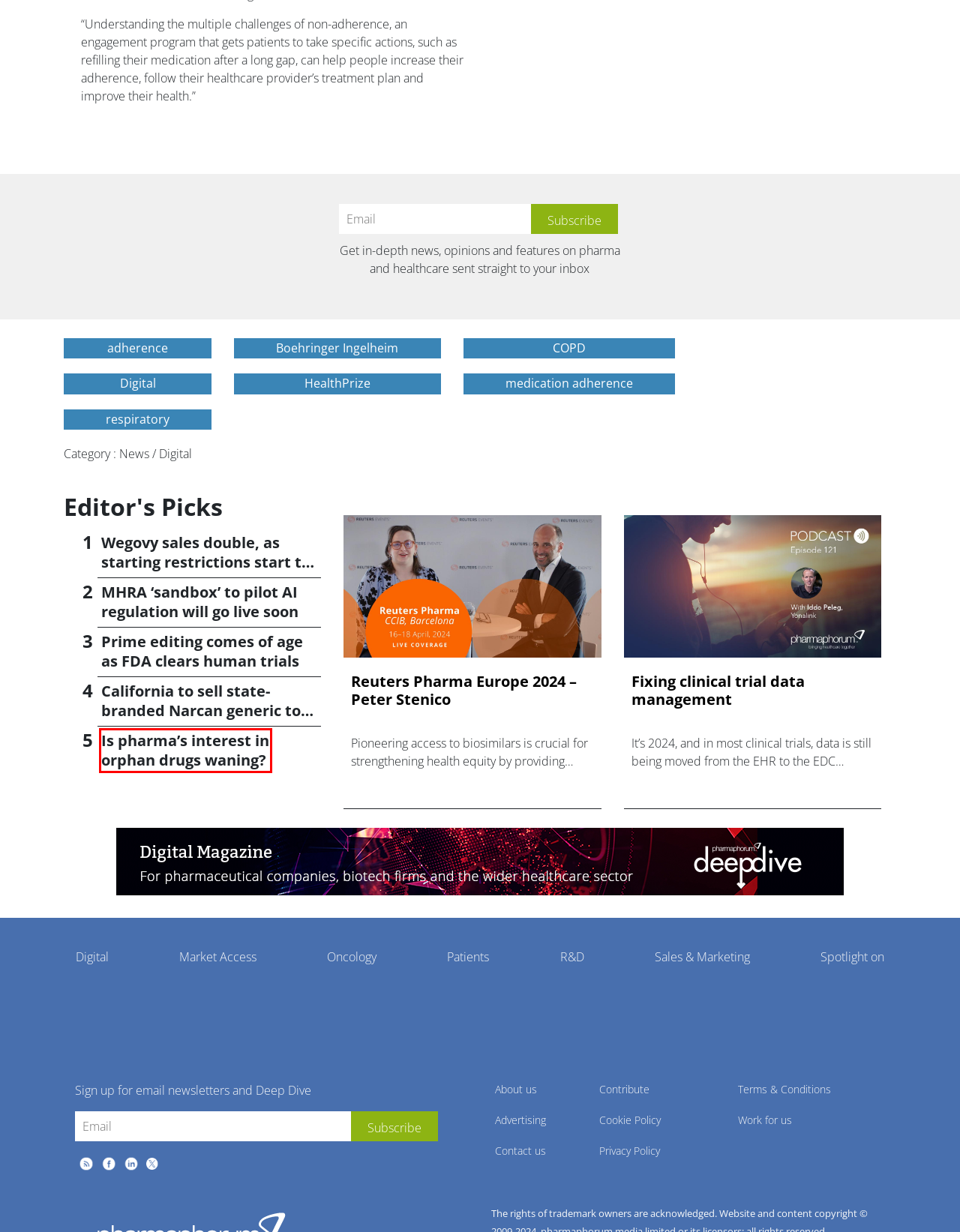Given a webpage screenshot featuring a red rectangle around a UI element, please determine the best description for the new webpage that appears after the element within the bounding box is clicked. The options are:
A. Wegovy sales double, as starting restrictions start to lift | pharmaphorum
B. California to sell state-branded Narcan generic to cut costs | pharmaphorum
C. MHRA ‘sandbox’ to pilot AI regulation will go live soon | pharmaphorum
D. Prime editing comes of age as FDA clears human trials | pharmaphorum
E. Is pharma’s interest in orphan drugs waning? | pharmaphorum
F. adherence | pharmaphorum
G. Boehringer Ingelheim | pharmaphorum
H. COPD | pharmaphorum

E